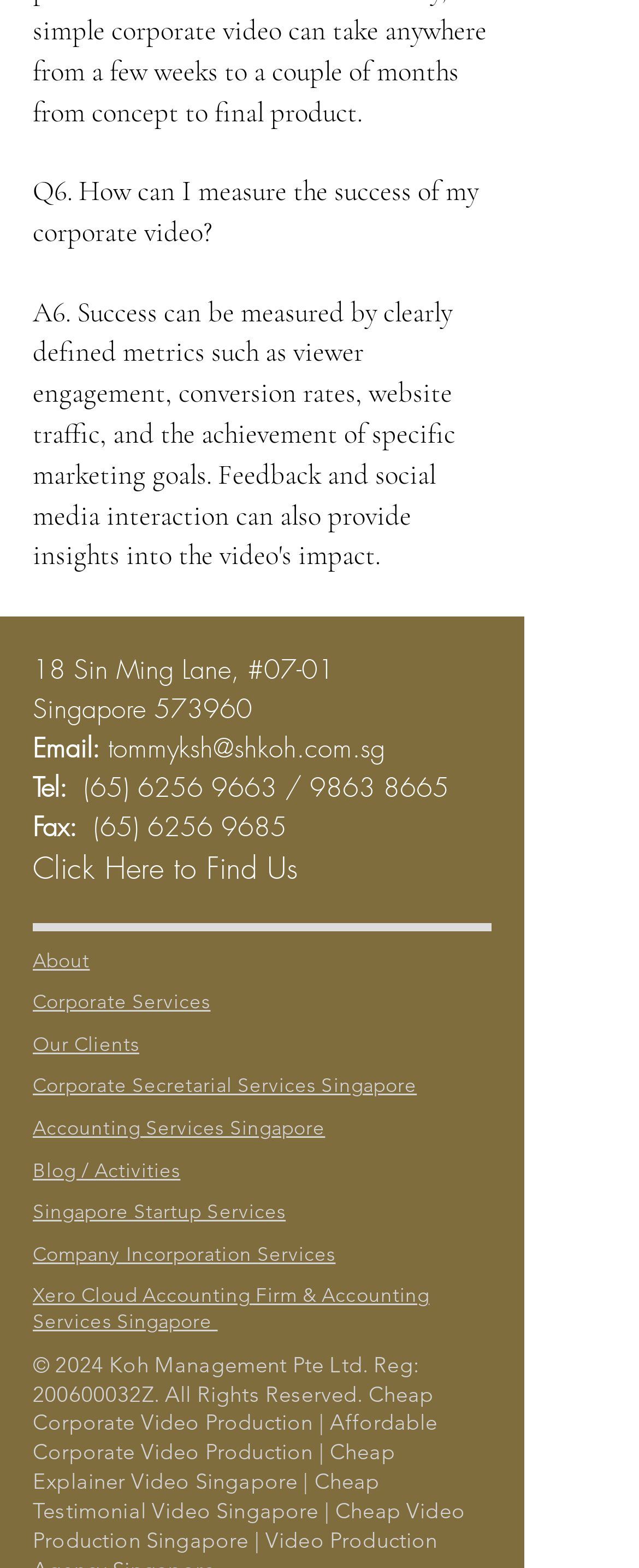Find the bounding box coordinates of the element to click in order to complete the given instruction: "Click on 'Xero Cloud Accounting Firm & Accounting Services Singapore'."

[0.051, 0.817, 0.672, 0.85]